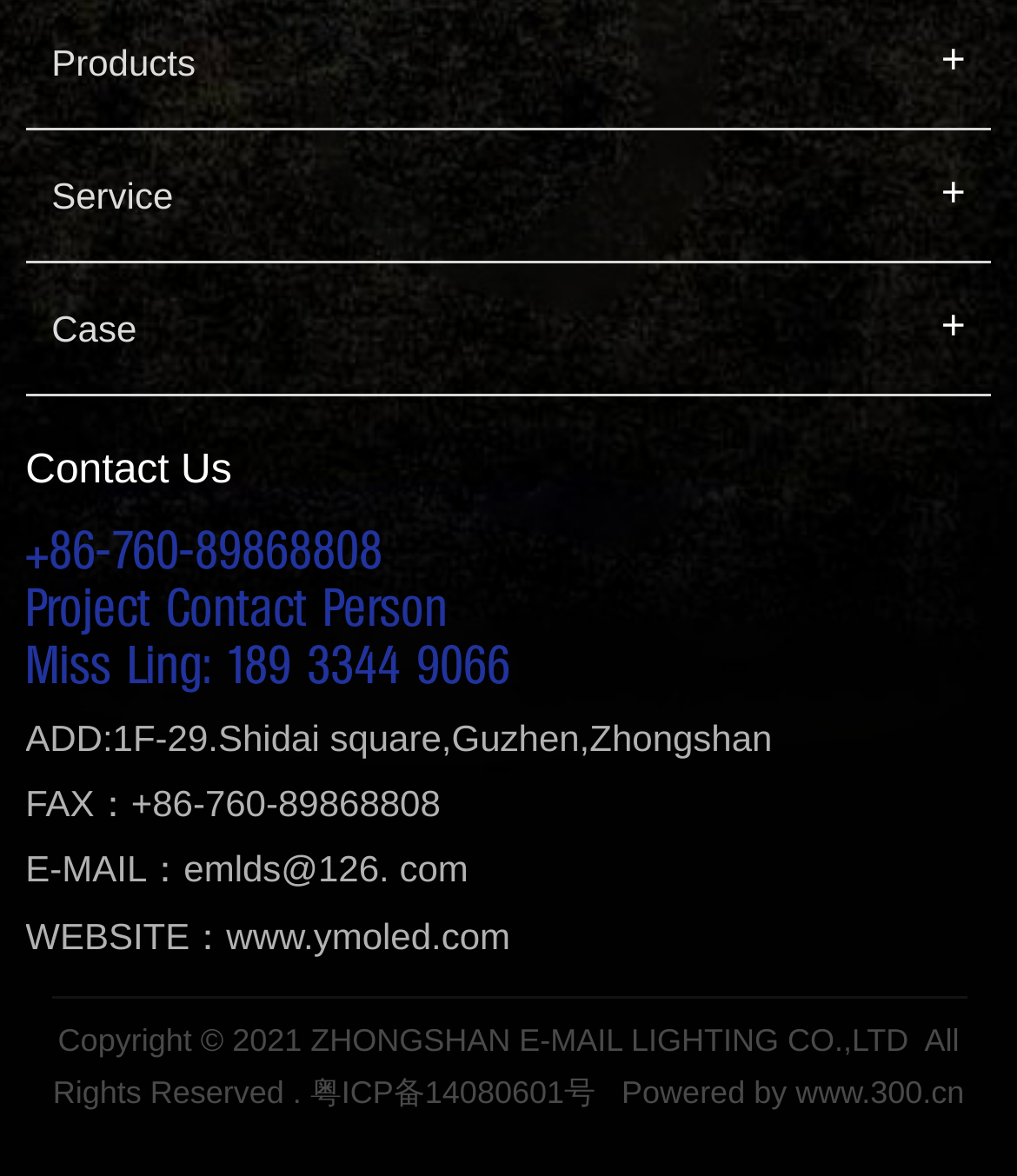What is the company's contact phone number?
Please answer the question with a detailed response using the information from the screenshot.

The contact phone number can be found in the 'Contact Us' section, which is located at the top of the webpage. The phone number is provided as a link, and it is +86-760-89868808.